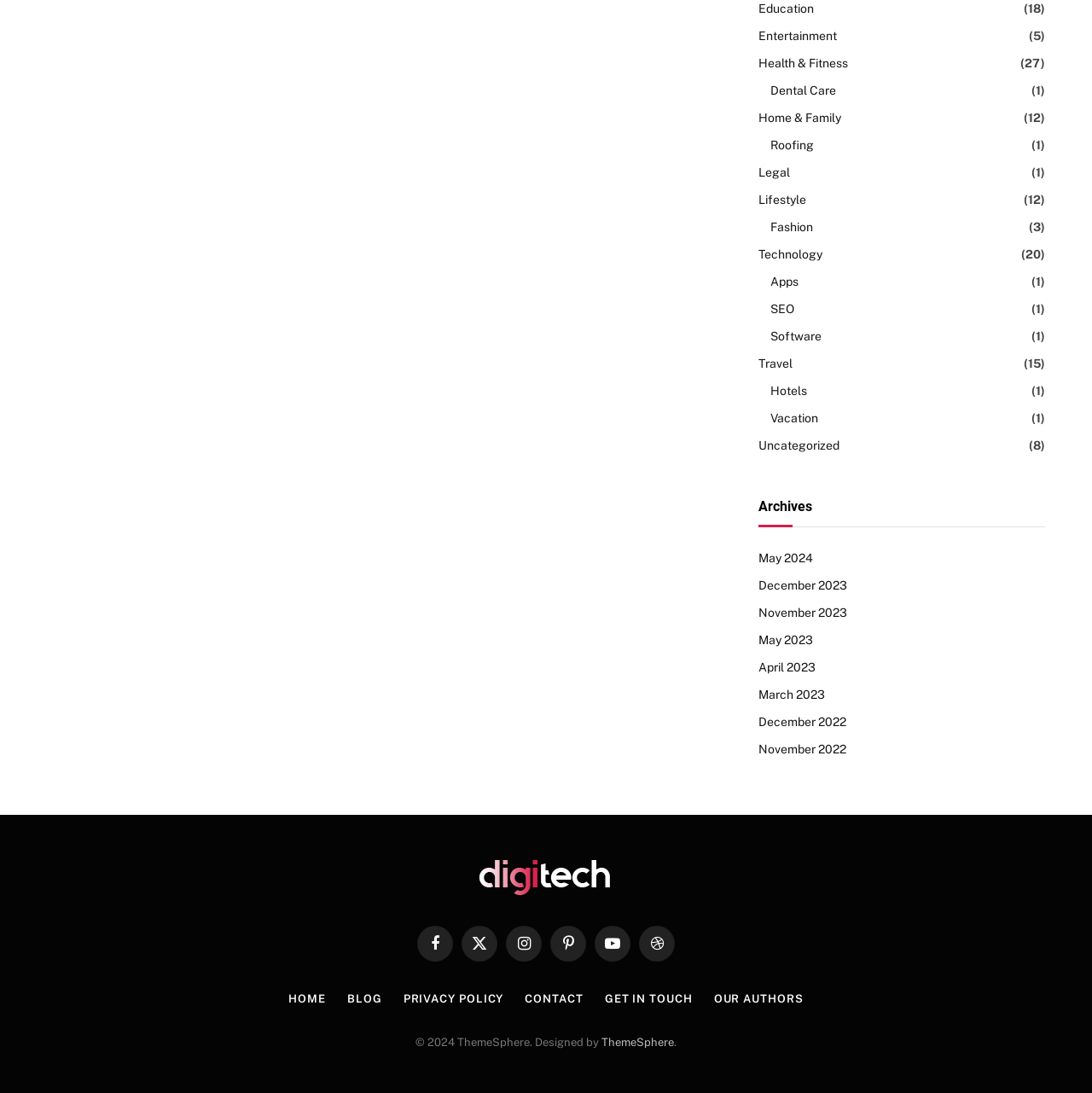Determine the bounding box coordinates for the area that needs to be clicked to fulfill this task: "Follow on Facebook". The coordinates must be given as four float numbers between 0 and 1, i.e., [left, top, right, bottom].

[0.382, 0.847, 0.415, 0.88]